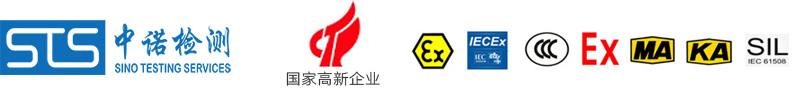What type of technology is the company expert in?
Based on the visual, give a brief answer using one word or a short phrase.

Explosion-proof technology